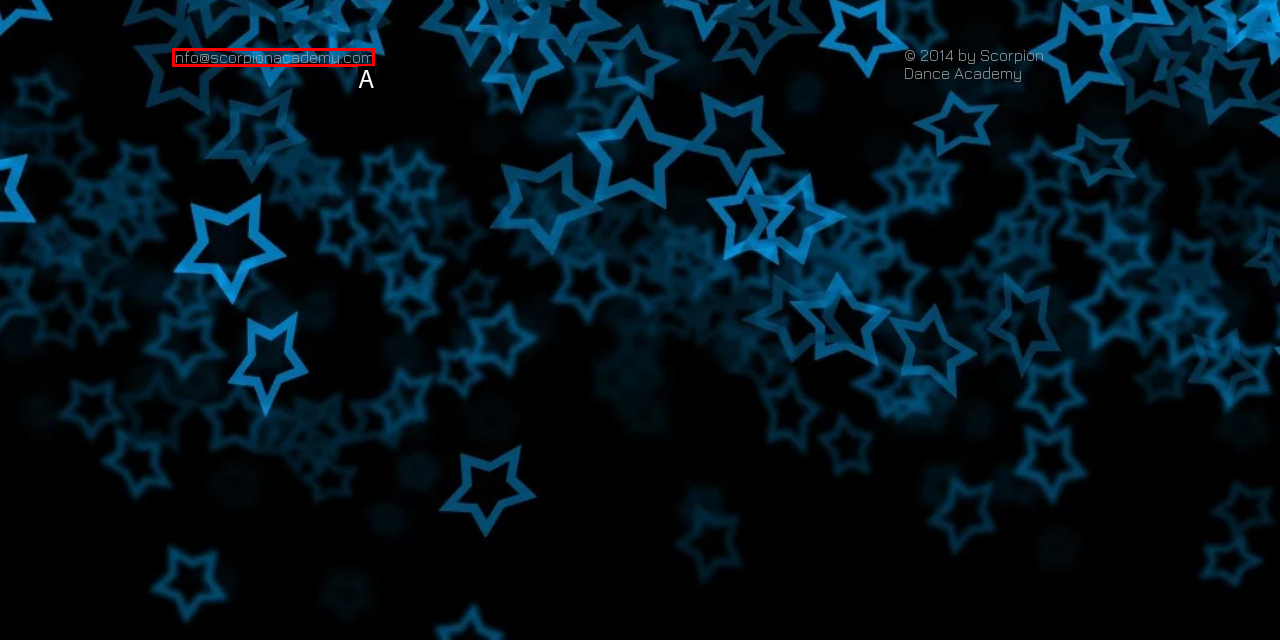Based on the provided element description: info@scorpionacademy.com, identify the best matching HTML element. Respond with the corresponding letter from the options shown.

A